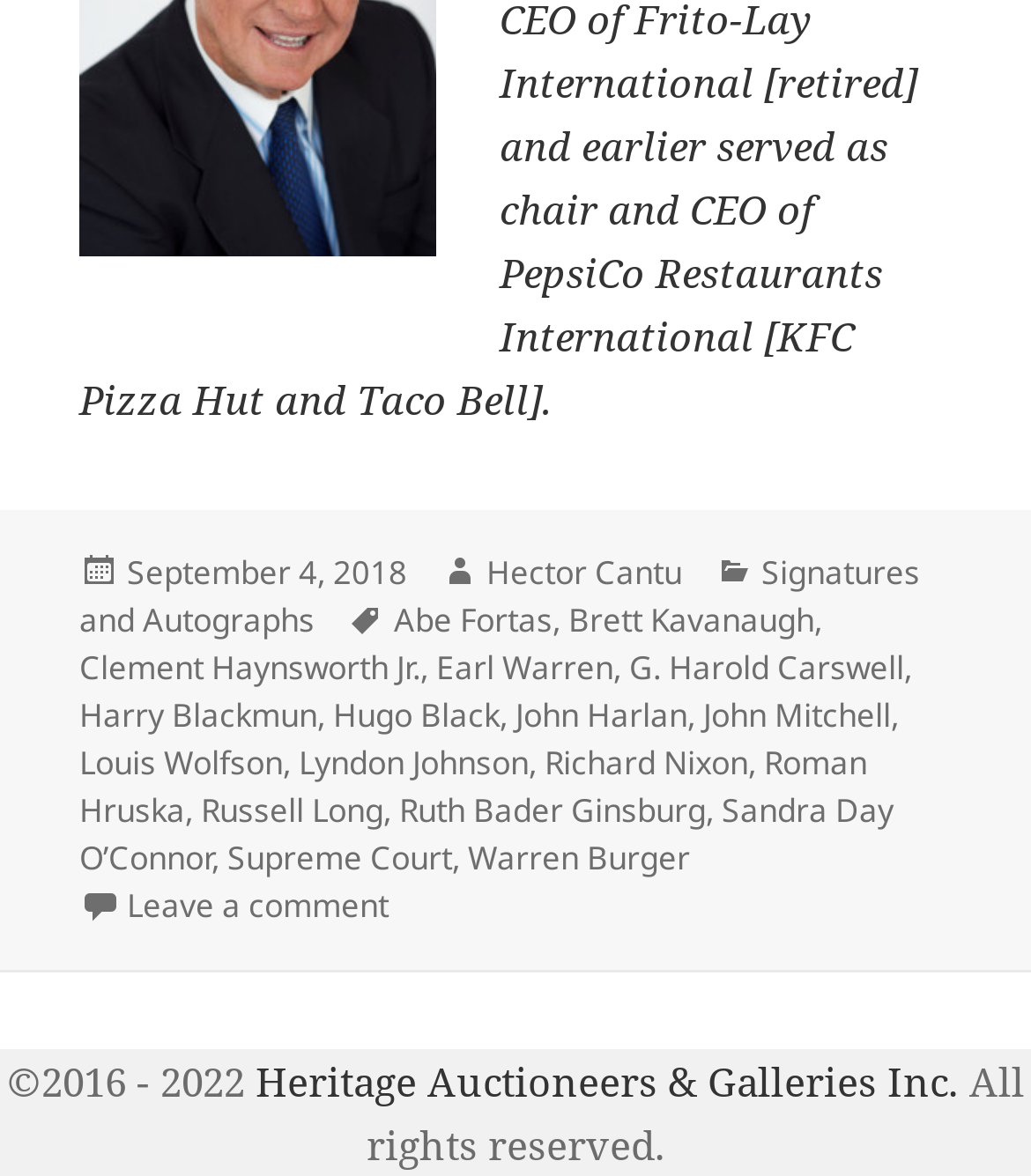What is the copyright year range of the webpage?
From the details in the image, answer the question comprehensively.

The copyright year range of the webpage can be found at the bottom of the webpage, where it is written '©2016 - 2022'.